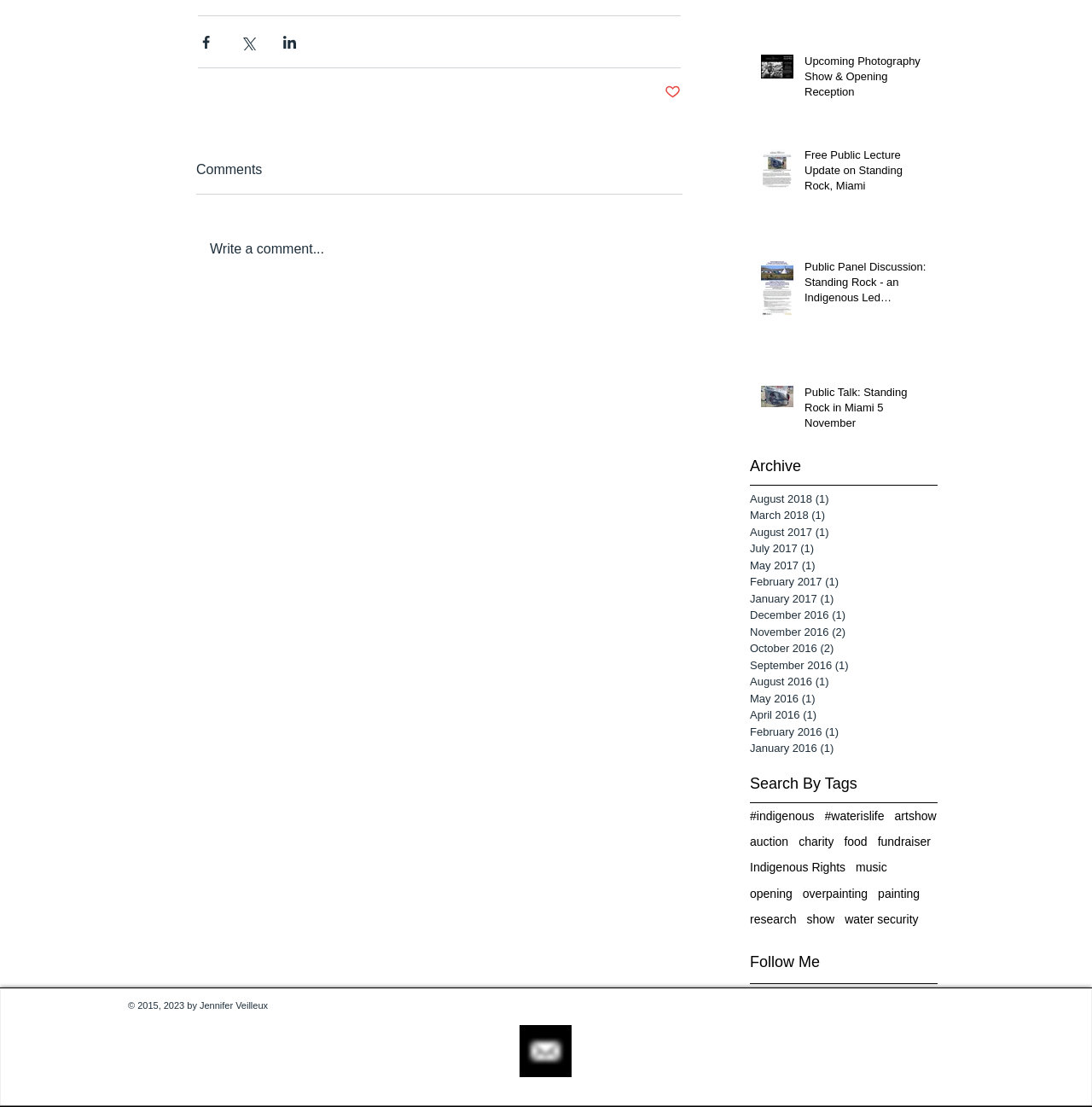Please locate the bounding box coordinates of the element that needs to be clicked to achieve the following instruction: "Search for something". The coordinates should be four float numbers between 0 and 1, i.e., [left, top, right, bottom].

None